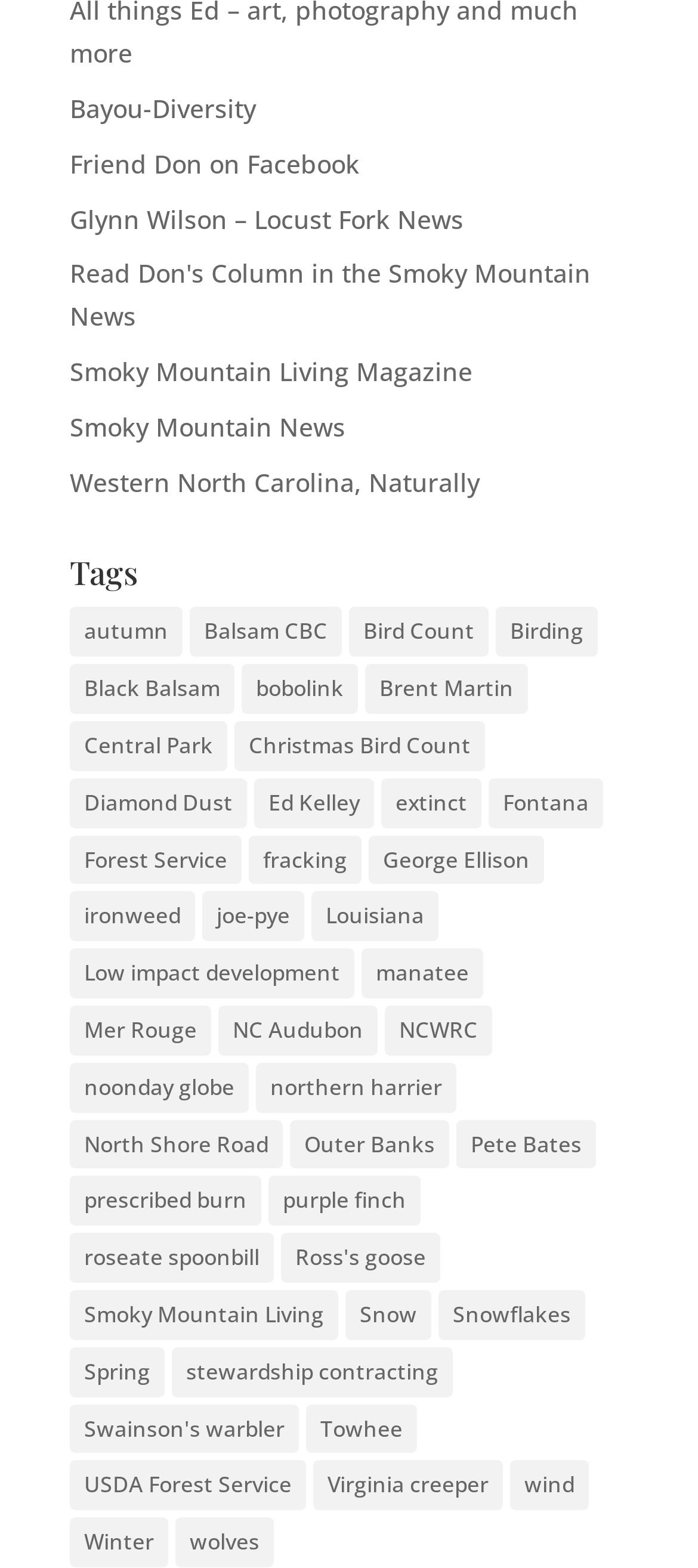Specify the bounding box coordinates of the region I need to click to perform the following instruction: "browse the list". The coordinates must be four float numbers in the range of 0 to 1, i.e., [left, top, right, bottom].

None